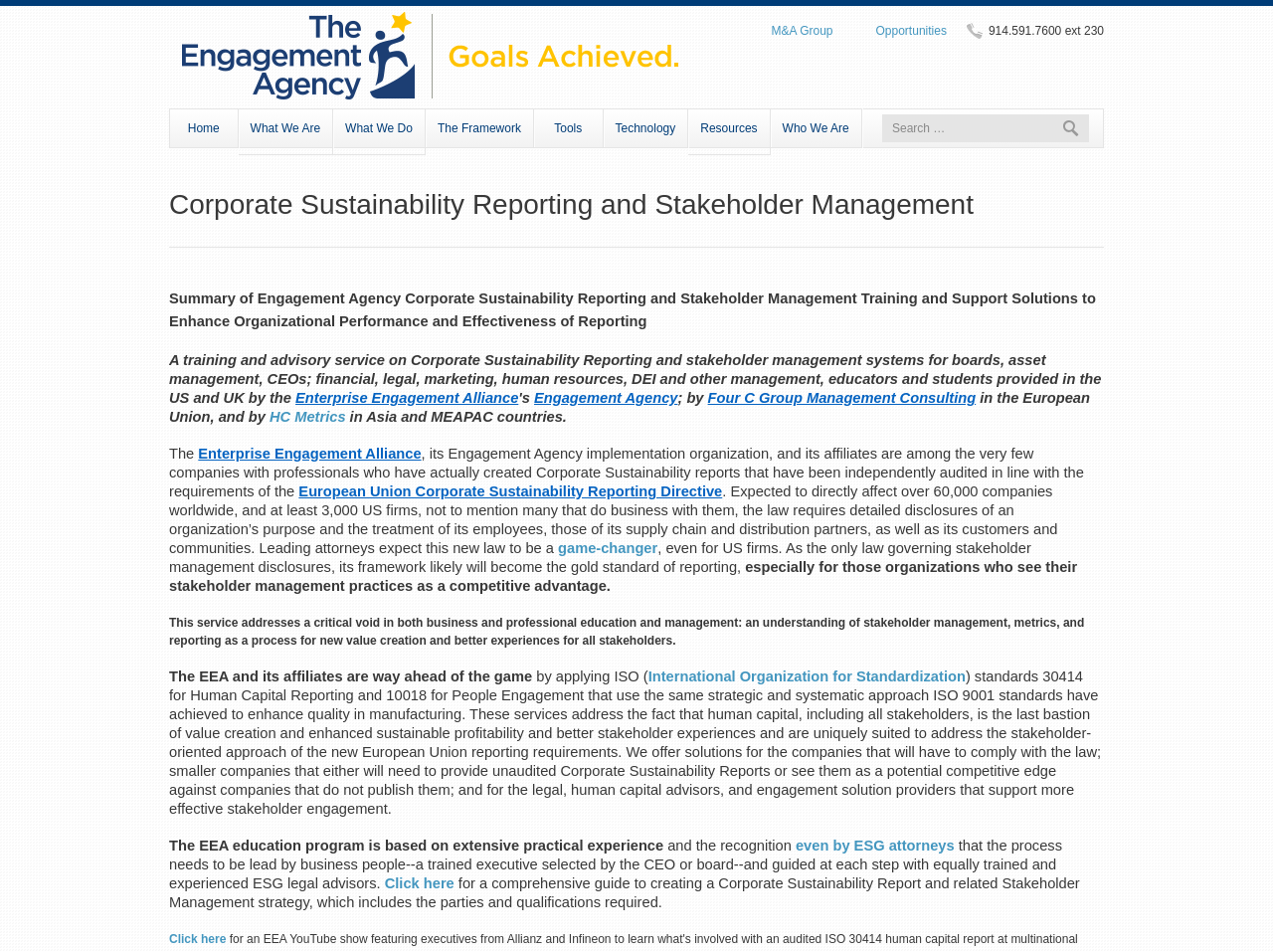Given the element description International Organization for Standardization, identify the bounding box coordinates for the UI element on the webpage screenshot. The format should be (top-left x, top-left y, bottom-right x, bottom-right y), with values between 0 and 1.

[0.509, 0.702, 0.758, 0.719]